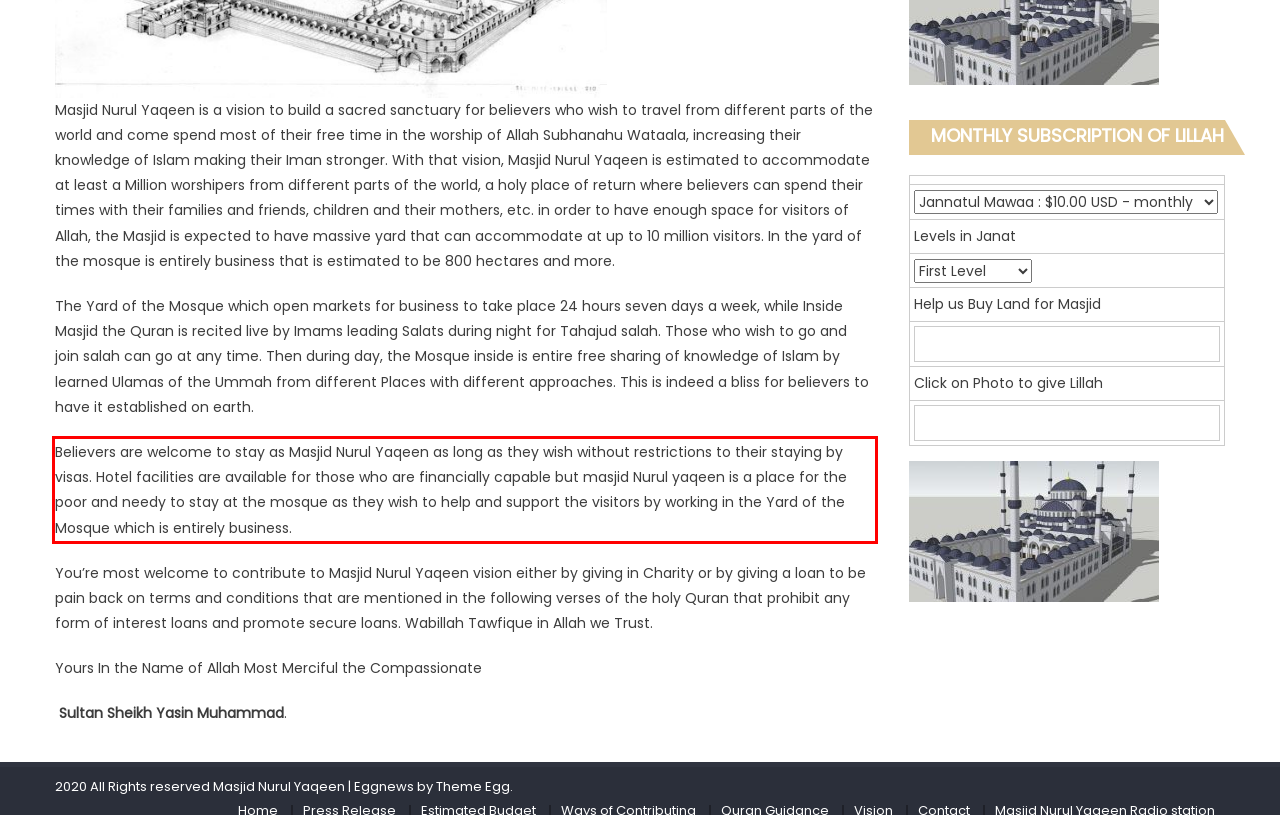By examining the provided screenshot of a webpage, recognize the text within the red bounding box and generate its text content.

Believers are welcome to stay as Masjid Nurul Yaqeen as long as they wish without restrictions to their staying by visas. Hotel facilities are available for those who are financially capable but masjid Nurul yaqeen is a place for the poor and needy to stay at the mosque as they wish to help and support the visitors by working in the Yard of the Mosque which is entirely business.